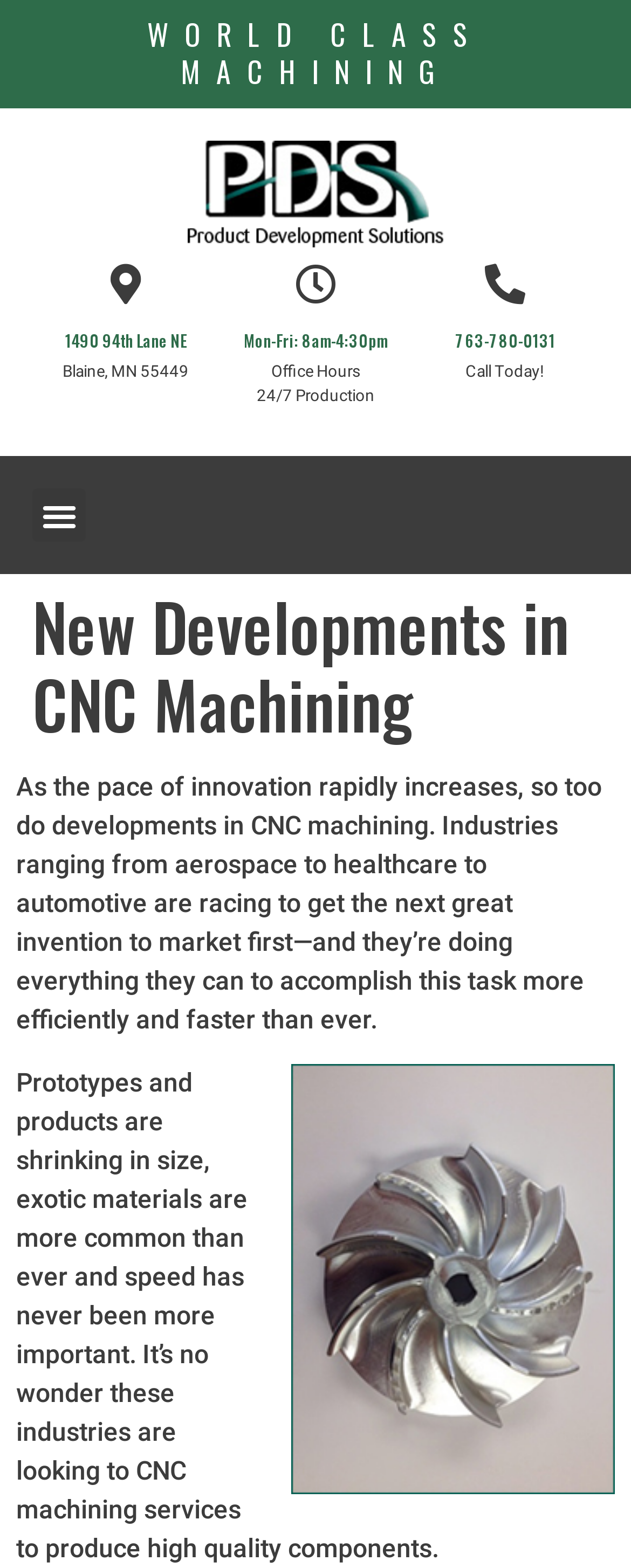Locate the UI element described by 1490 94th Lane NE in the provided webpage screenshot. Return the bounding box coordinates in the format (top-left x, top-left y, bottom-right x, bottom-right y), ensuring all values are between 0 and 1.

[0.103, 0.21, 0.296, 0.225]